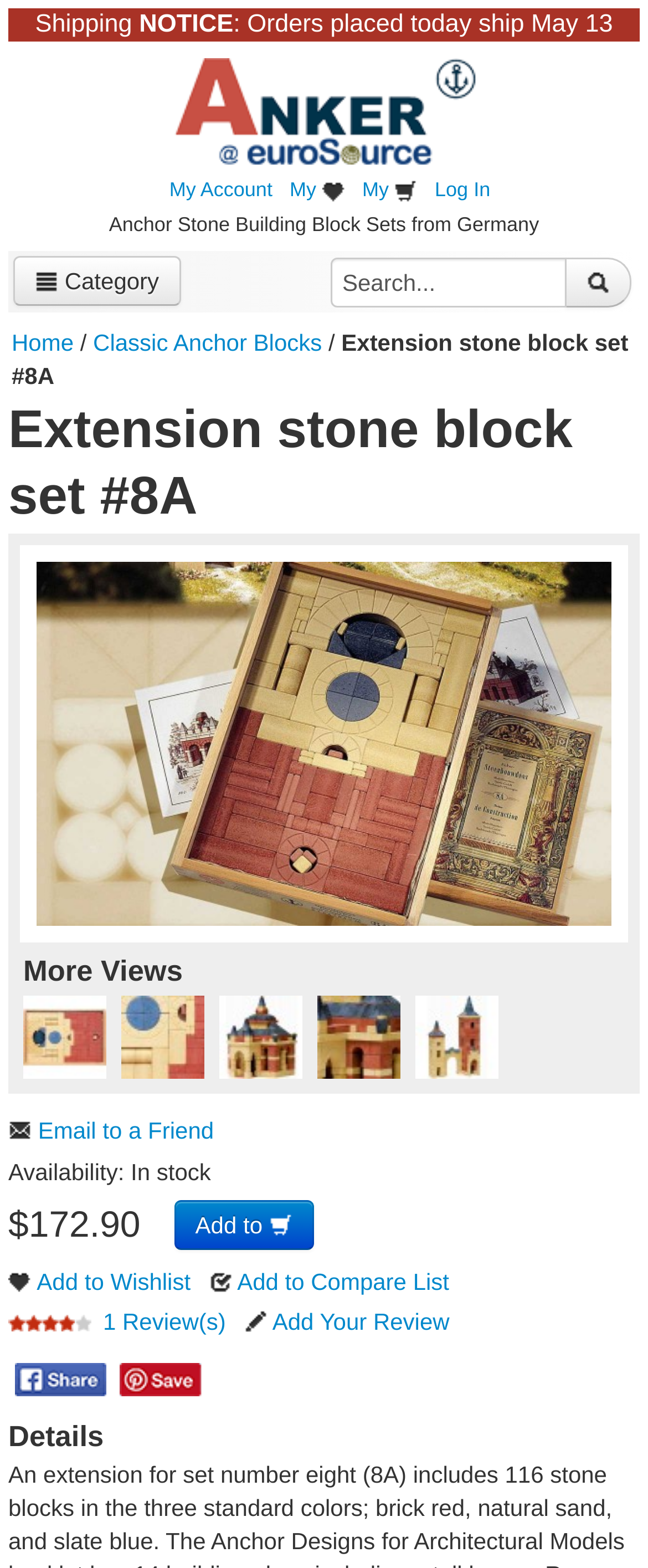Please indicate the bounding box coordinates of the element's region to be clicked to achieve the instruction: "Log in". Provide the coordinates as four float numbers between 0 and 1, i.e., [left, top, right, bottom].

[0.671, 0.113, 0.757, 0.128]